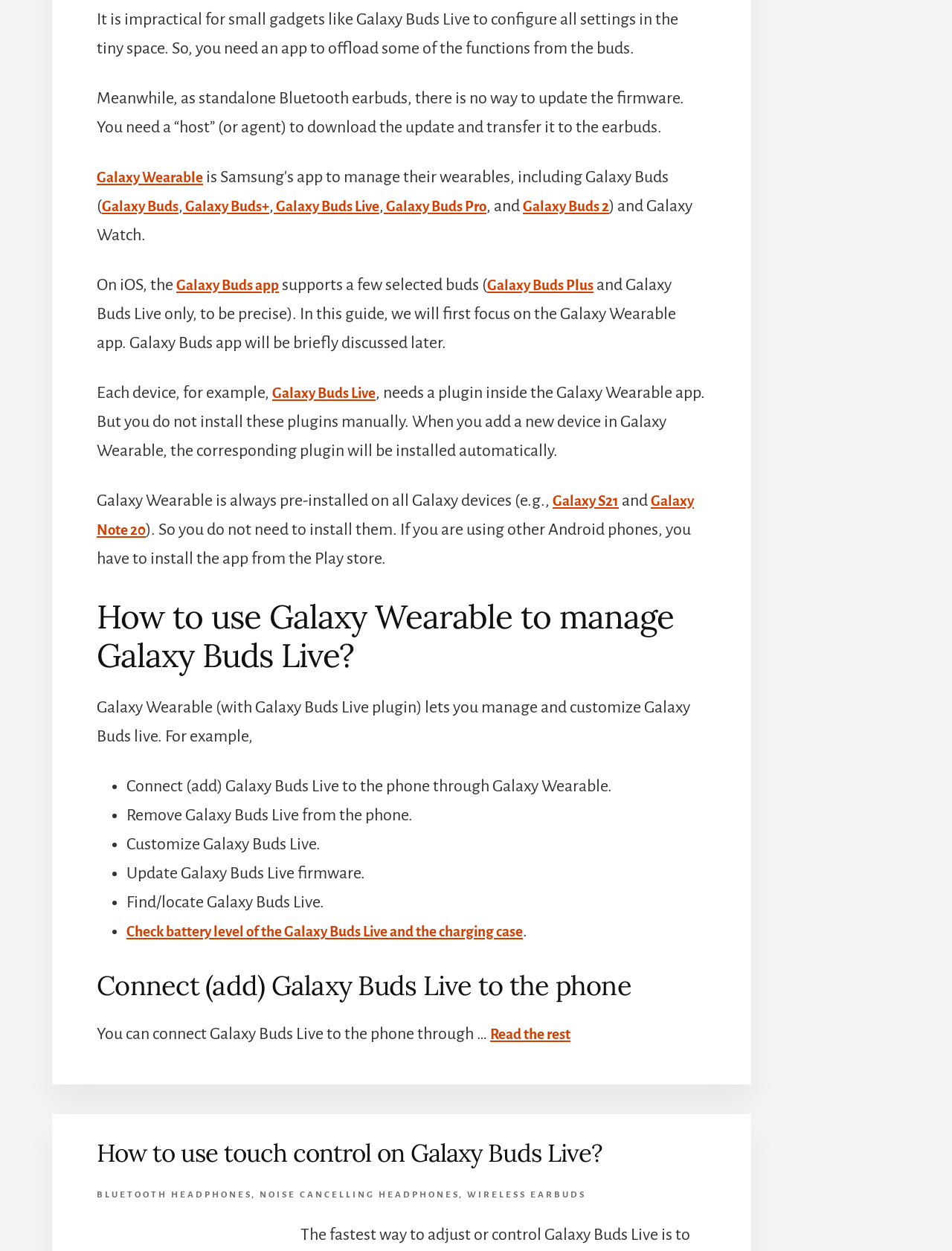Respond with a single word or phrase for the following question: 
What is the function of the Galaxy Buds app on iOS?

Supports selected buds